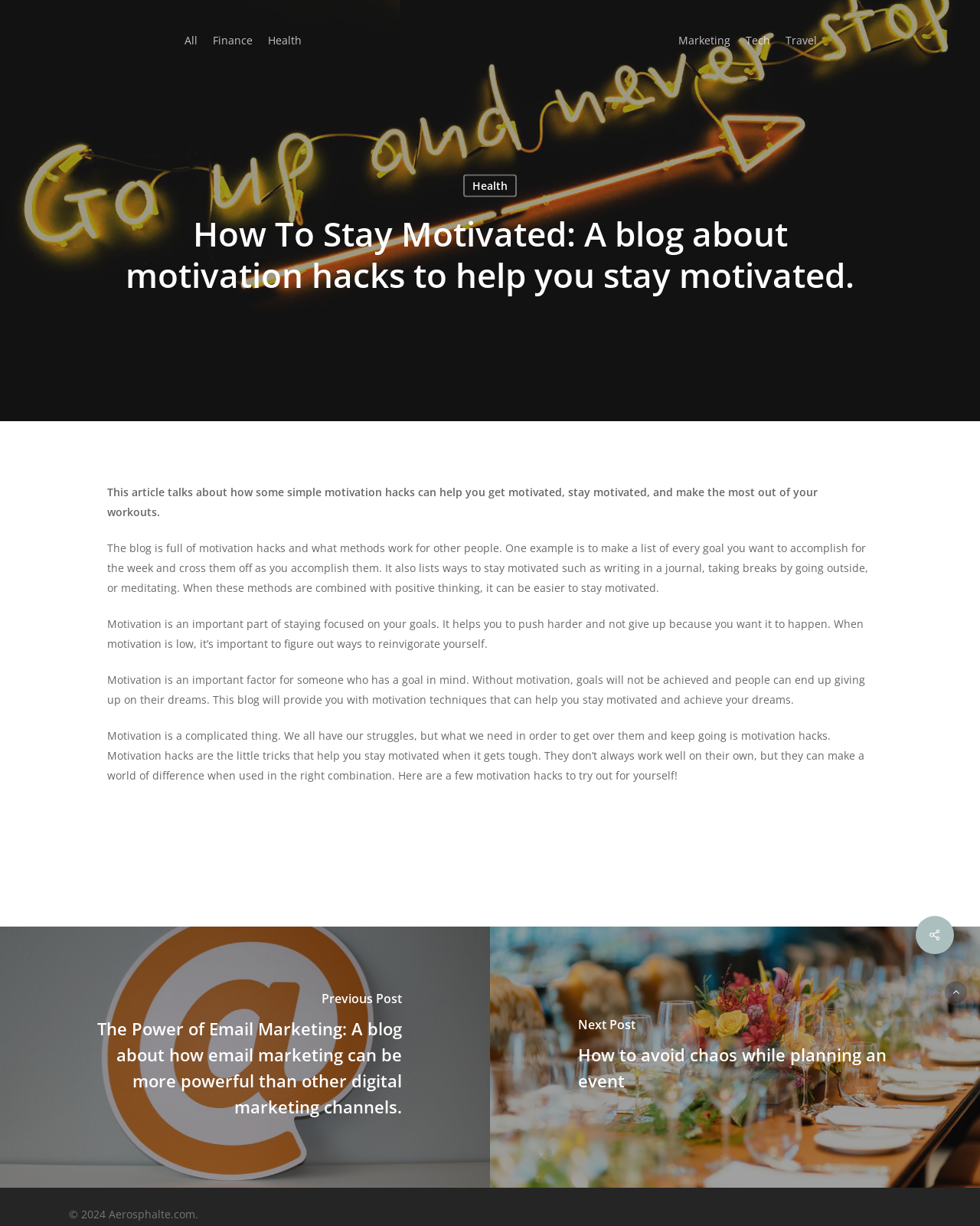Give a detailed overview of the webpage's appearance and contents.

The webpage is a blog about motivation hacks, with the title "How To Stay Motivated: A blog about motivation hacks to help you stay motivated." at the top. Below the title, there is a horizontal navigation menu with links to different categories, including "All", "Finance", "Health", "Marketing", "Tech", and "Travel". 

To the right of the navigation menu, there is a link to the website's homepage, "Aerosphalte.com", accompanied by an image with the same name. 

The main content of the webpage is an article that discusses the importance of motivation and provides various motivation hacks to help individuals stay motivated. The article is divided into several paragraphs, each explaining a different aspect of motivation, such as how to make a list of goals, writing in a journal, taking breaks, and meditating. 

At the bottom of the webpage, there are links to previous and next posts, titled "The Power of Email Marketing" and "How to avoid chaos while planning an event", respectively. 

In the bottom-right corner, there are social media links, represented by icons. 

Finally, at the very bottom of the webpage, there is a copyright notice, "© 2024 Aerosphalte.com."